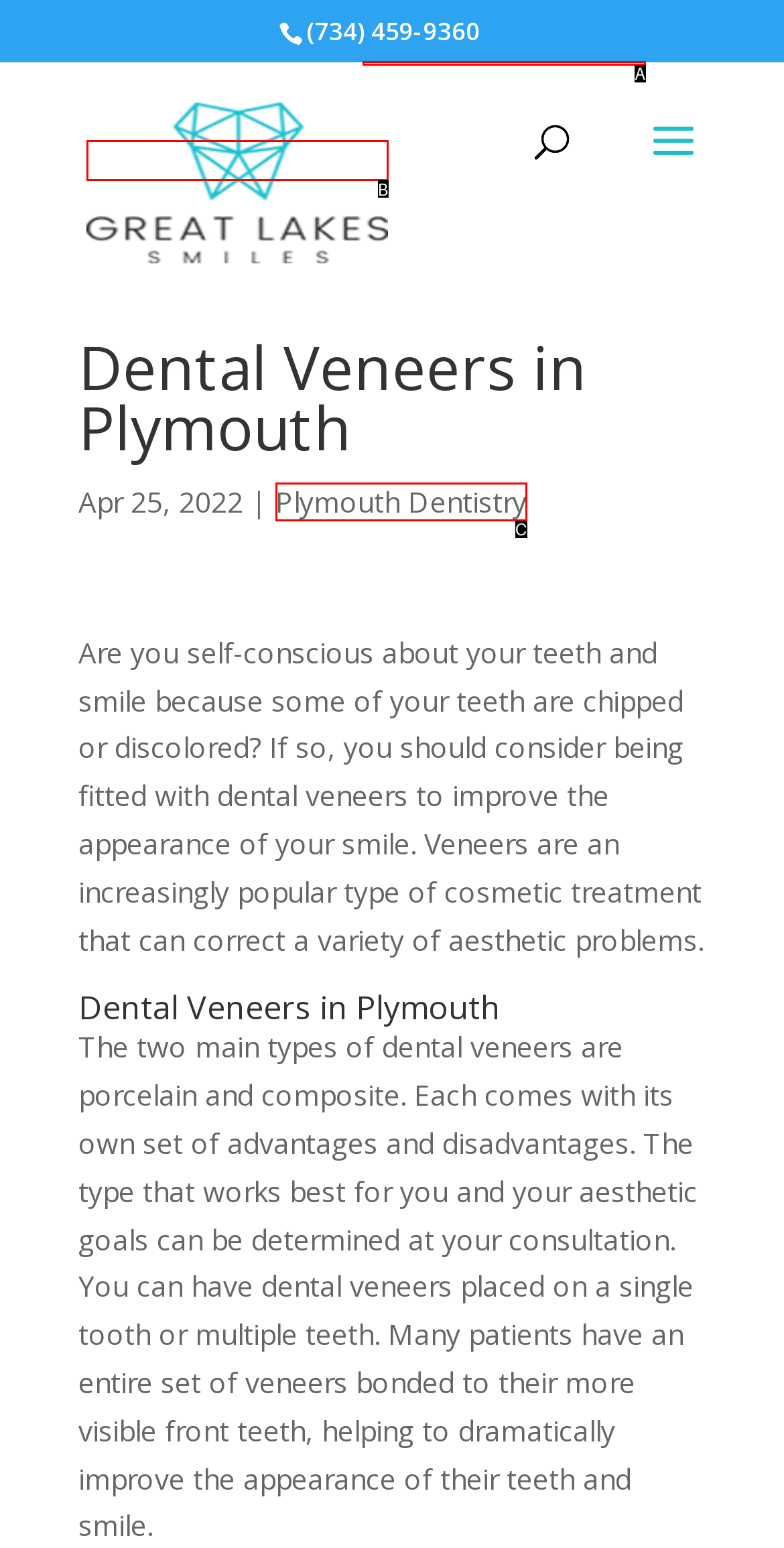Match the HTML element to the description: Plymouth Dentistry. Respond with the letter of the correct option directly.

C